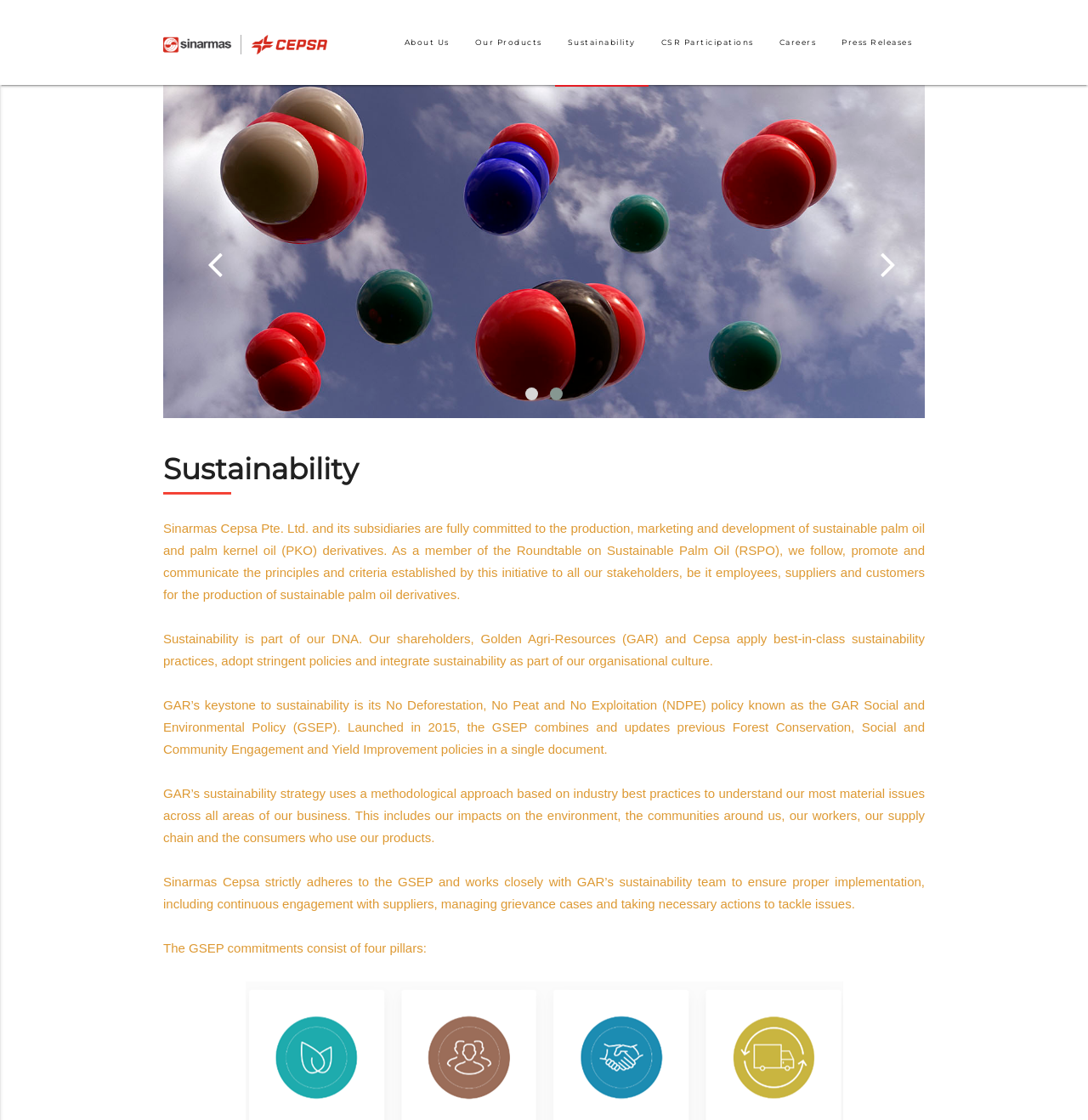Find the bounding box of the element with the following description: "Our Products". The coordinates must be four float numbers between 0 and 1, formatted as [left, top, right, bottom].

[0.425, 0.0, 0.51, 0.076]